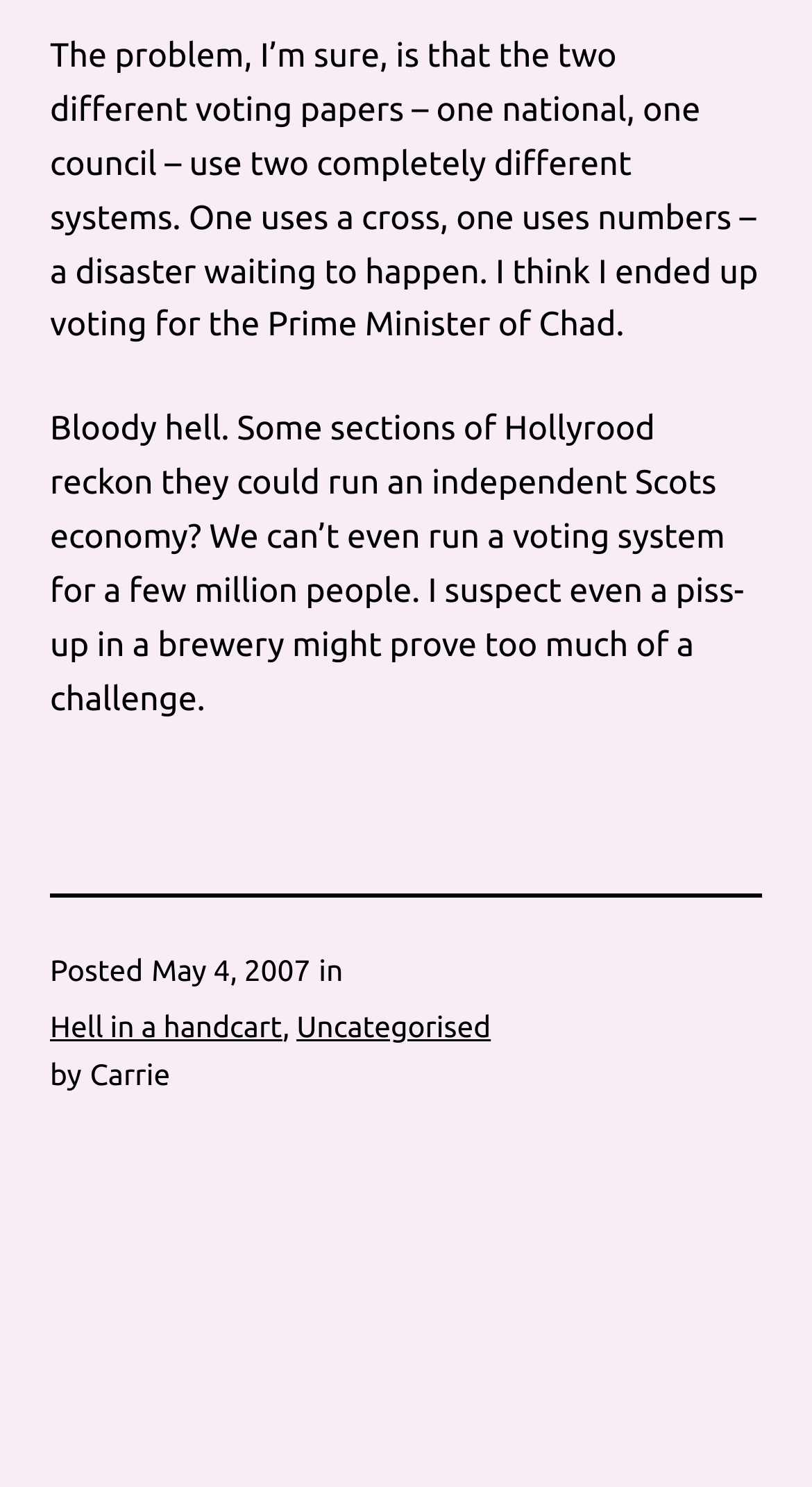Find the bounding box of the UI element described as follows: "Uncategorised".

[0.365, 0.679, 0.604, 0.702]